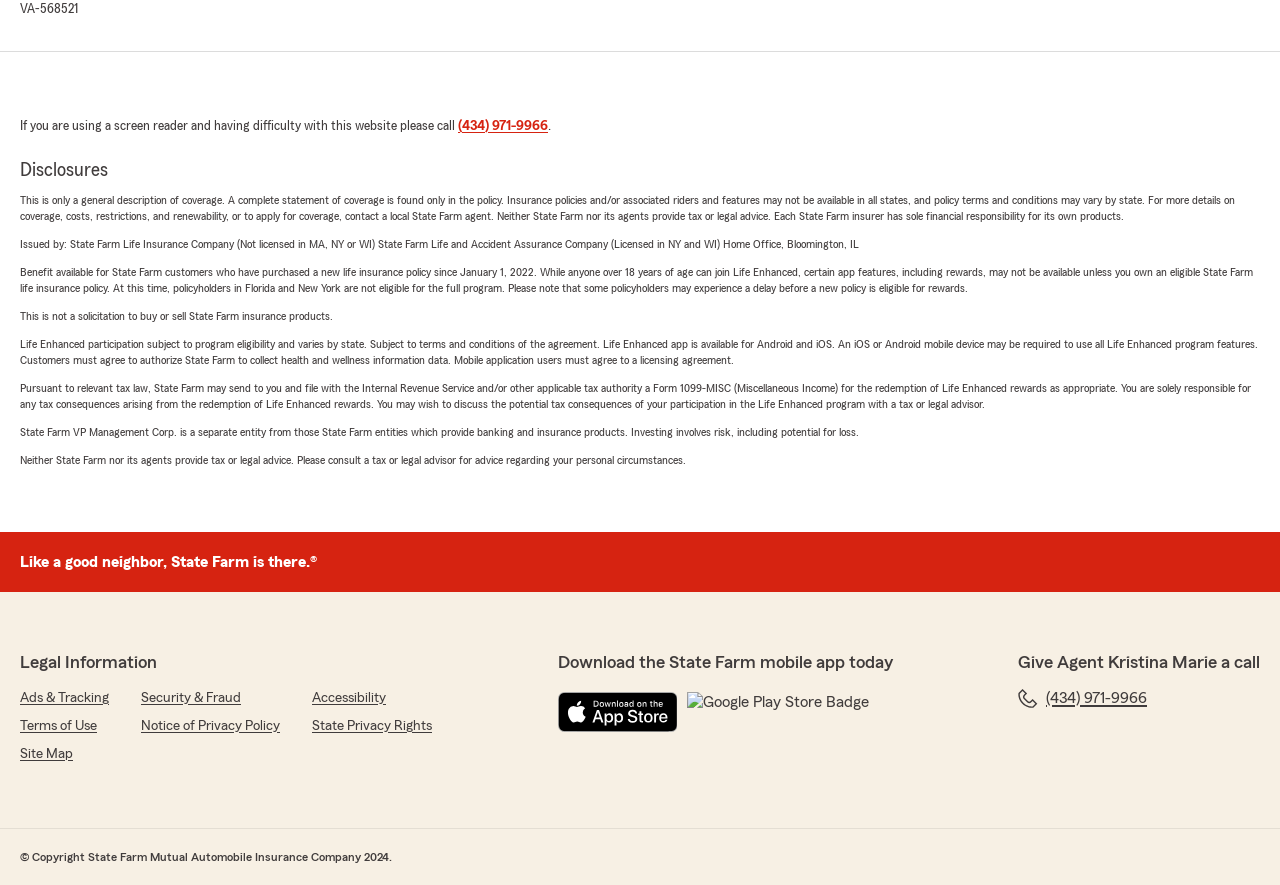Pinpoint the bounding box coordinates of the clickable area needed to execute the instruction: "Learn about disclosures". The coordinates should be specified as four float numbers between 0 and 1, i.e., [left, top, right, bottom].

[0.016, 0.176, 0.984, 0.208]